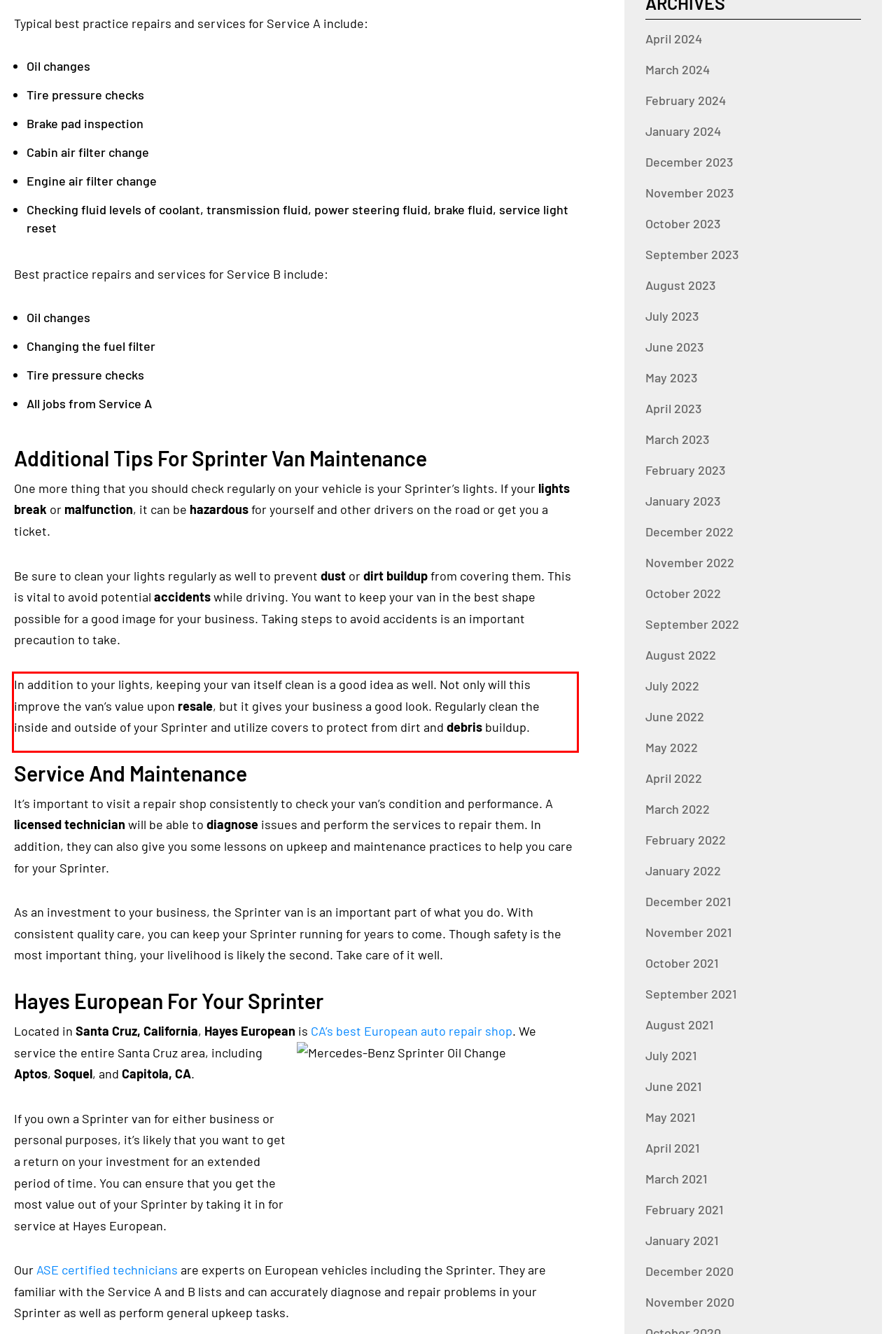Please examine the webpage screenshot and extract the text within the red bounding box using OCR.

In addition to your lights, keeping your van itself clean is a good idea as well. Not only will this improve the van’s value upon resale, but it gives your business a good look. Regularly clean the inside and outside of your Sprinter and utilize covers to protect from dirt and debris buildup.